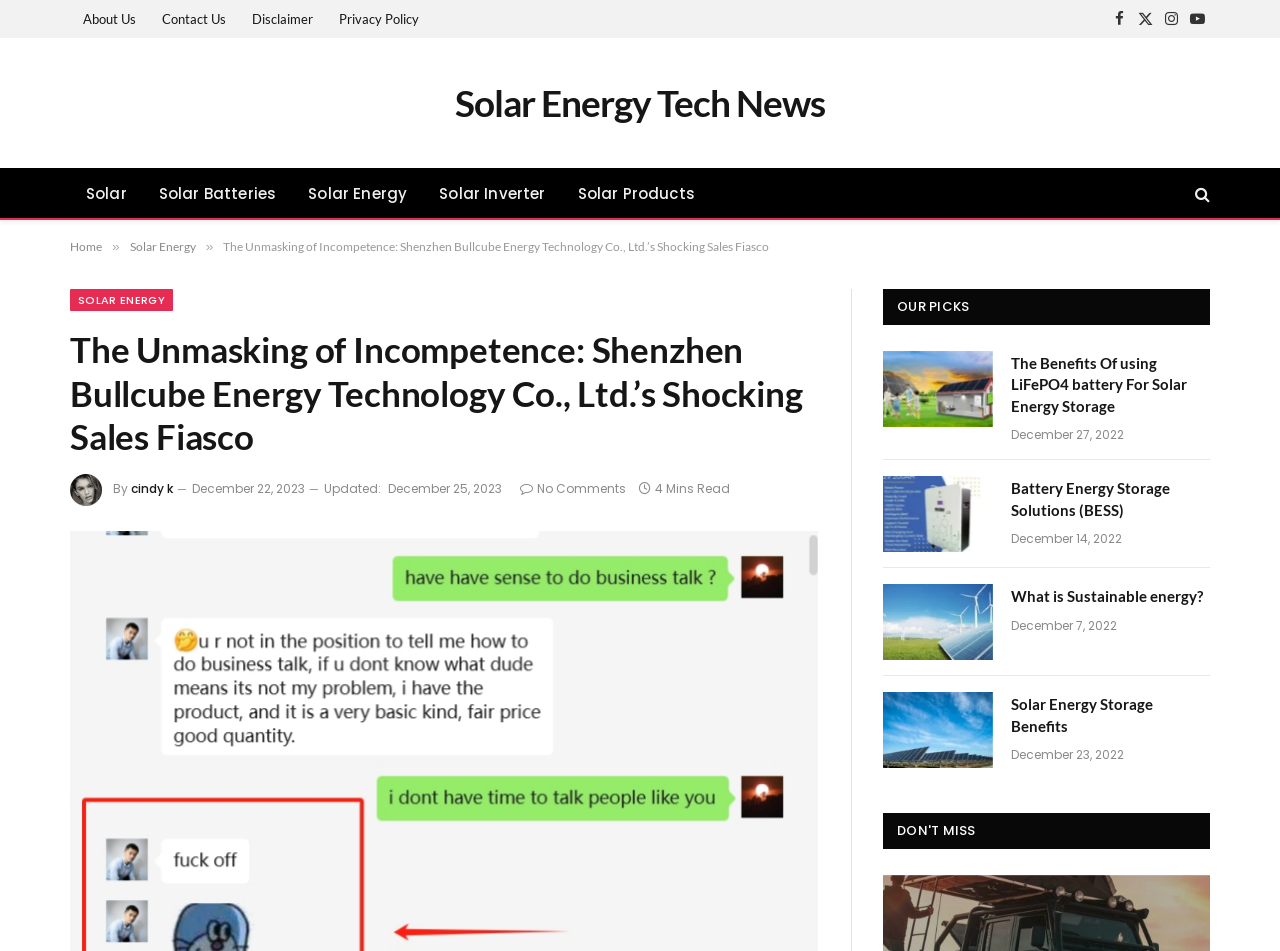Who is the author of the article 'The Unmasking of Incompetence: Shenzhen Bullcube Energy Technology Co., Ltd.’s Shocking Sales Fiasco'?
Answer the question with a single word or phrase derived from the image.

Cindy K